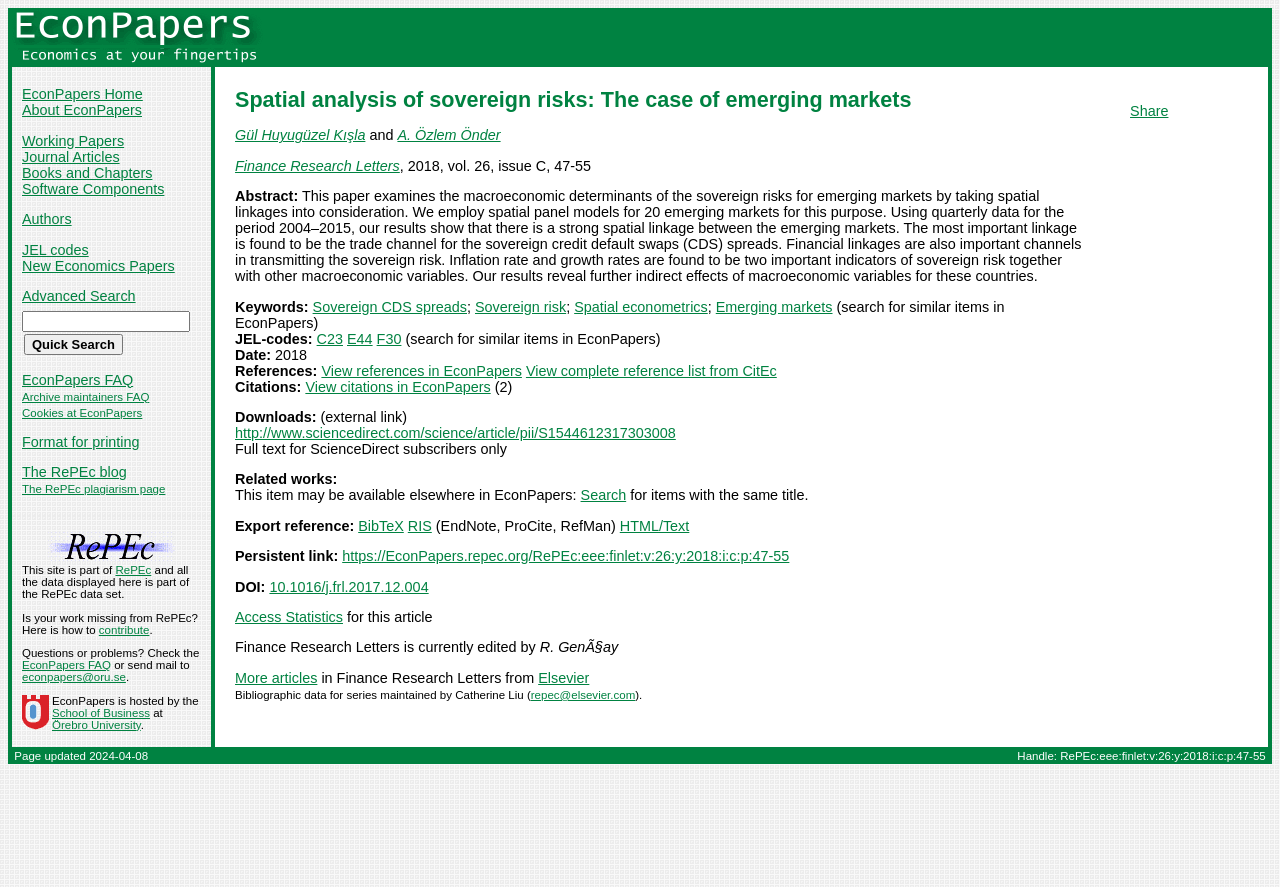Create an elaborate caption that covers all aspects of the webpage.

This webpage is about a research paper titled "Spatial analysis of sovereign risks: The case of emerging markets" by Gül Huyugüzel Kışla and A. Özlem Önder. The paper examines the macroeconomic determinants of sovereign risks for emerging markets, considering spatial linkages. 

At the top of the page, there is a header section with a logo and a navigation menu. Below the header, there is a section with a title "EconPapers" and a subtitle "Economics at your fingertips". 

The main content of the page is divided into two columns. The left column contains a list of links to various sections of the EconPapers website, including the home page, about page, working papers, journal articles, and more. 

The right column contains the details of the research paper, including the title, authors, abstract, keywords, and other relevant information. The abstract summarizes the paper's findings, which include the importance of trade channels and financial linkages in transmitting sovereign risk, as well as the significance of inflation rates and growth rates as indicators of sovereign risk. 

Below the abstract, there are links to the authors, the journal in which the paper was published, and other related information. The page also includes a section for references, citations, and downloads, as well as a link to the full text of the paper for ScienceDirect subscribers.